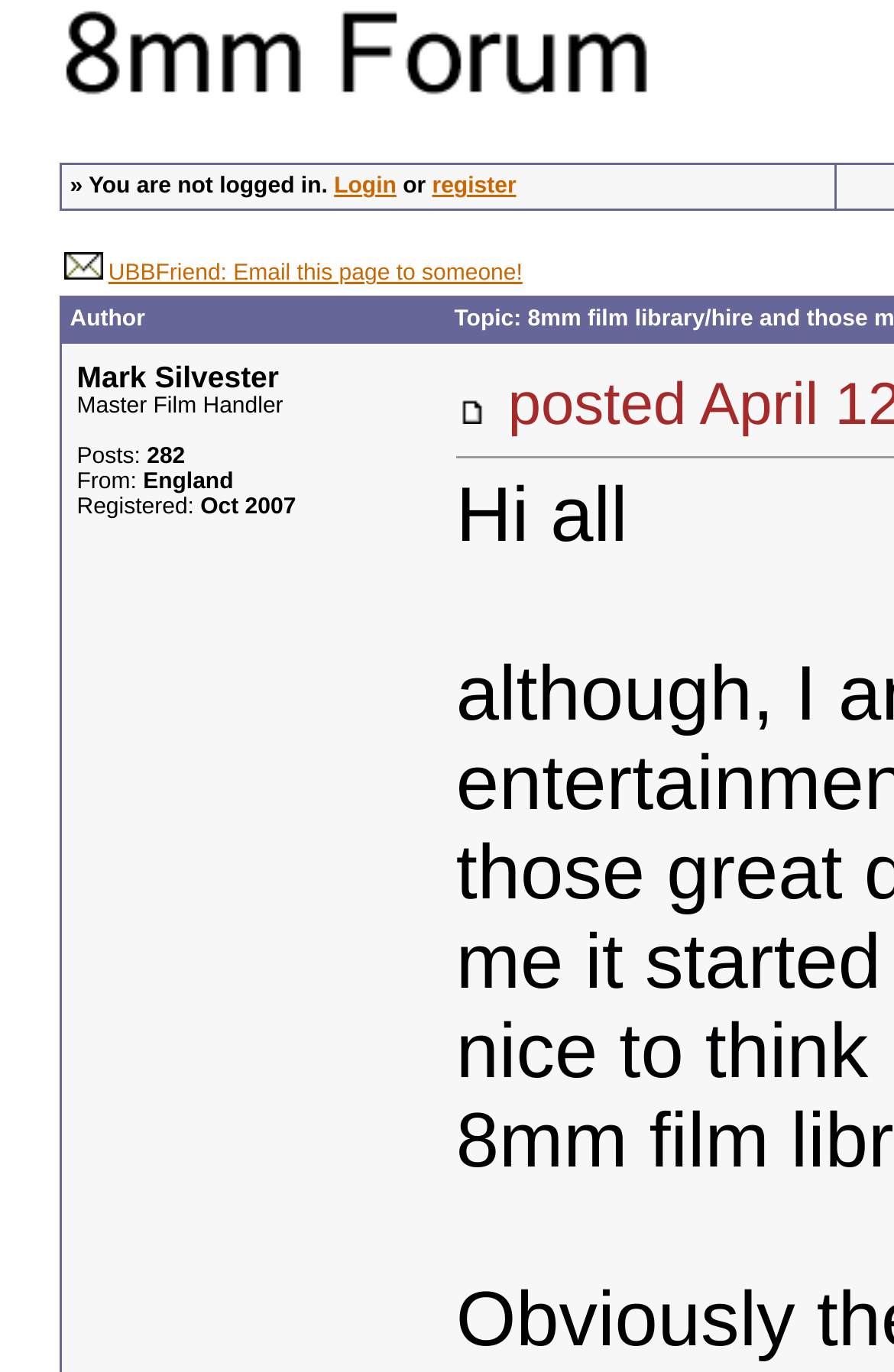Provide an in-depth caption for the contents of the webpage.

The webpage is a forum page titled "8mm Forum: 8mm film library/hire and those memories". At the top left, there is a logo image and a link with the same title "8mm Forum". 

To the right of the logo, there is a table cell containing a message "You are not logged in. Login or register" with two links "Login" and "register" below it. 

Below the logo, there are three links in a row: a hyphen link, a link "UBBFriend: Email this page to someone!", and a static text element. 

The main content of the page is a grid cell containing information about the author, Mark Silvester. The author's information includes their name, number of posts (282), location (England), and registration date (Oct 2007). There is also a small image and a greeting message "Hi all" from the author.